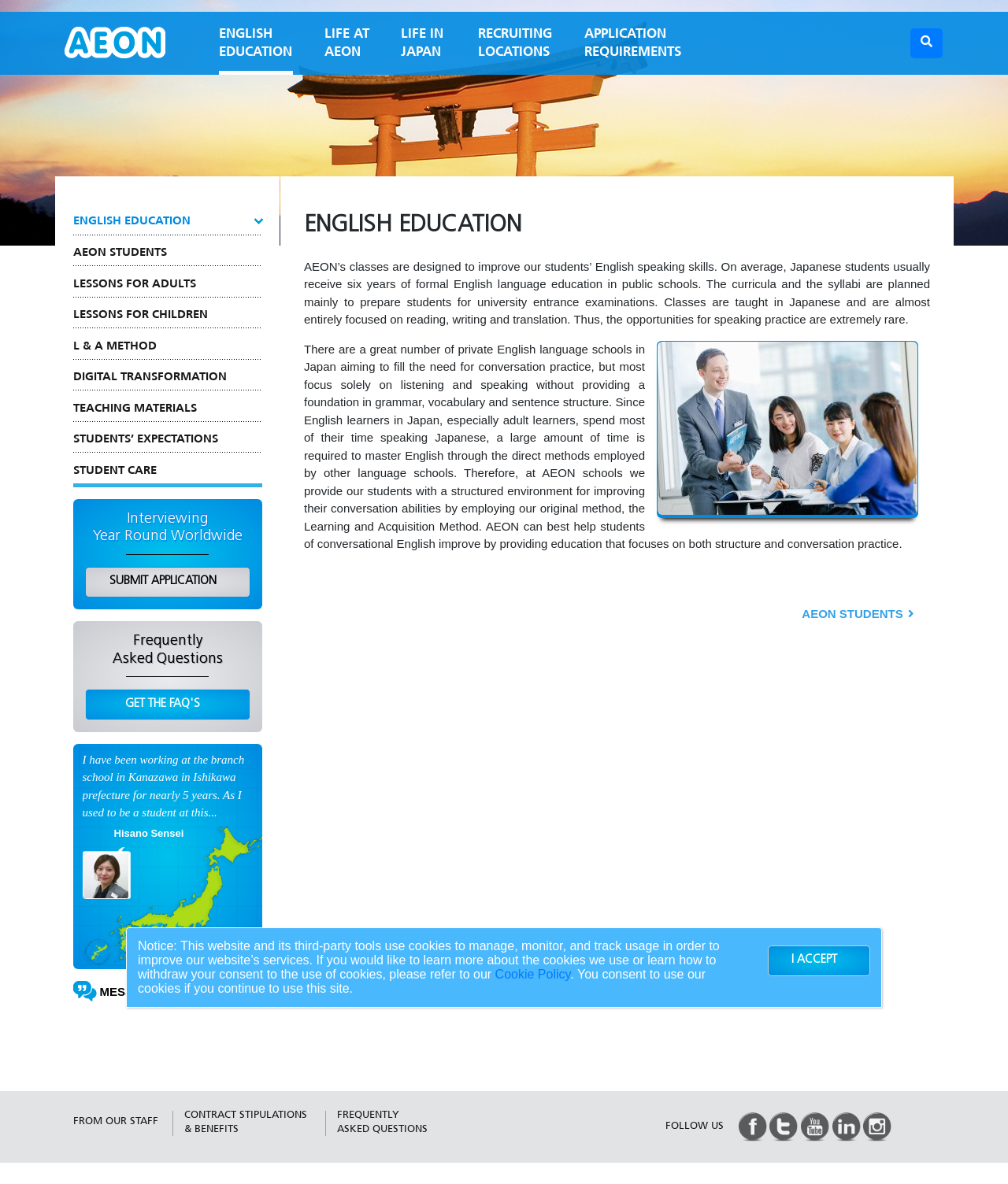Please identify the bounding box coordinates of where to click in order to follow the instruction: "View LESSONS FOR ADULTS".

[0.072, 0.234, 0.26, 0.246]